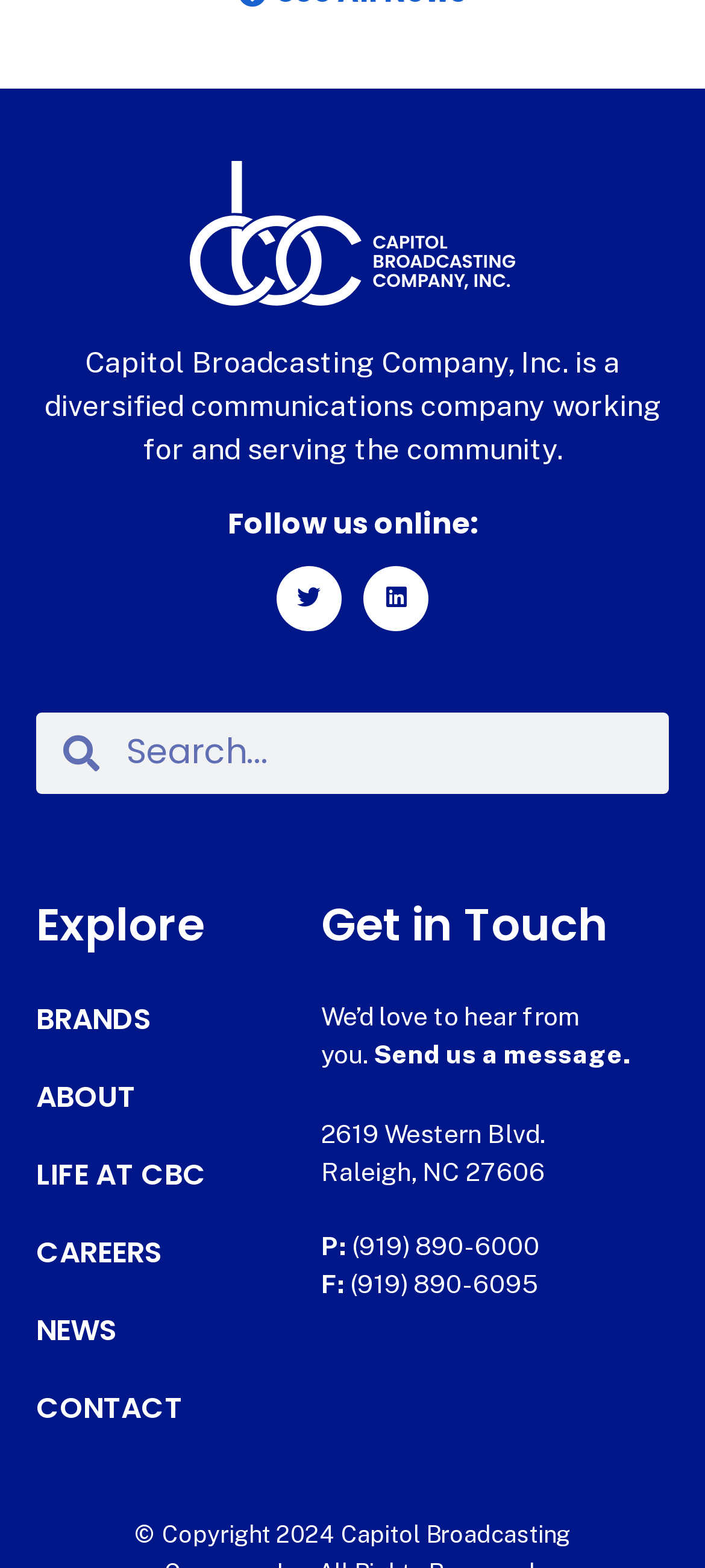What are the main sections on the webpage?
Respond to the question with a single word or phrase according to the image.

Explore, Get in Touch